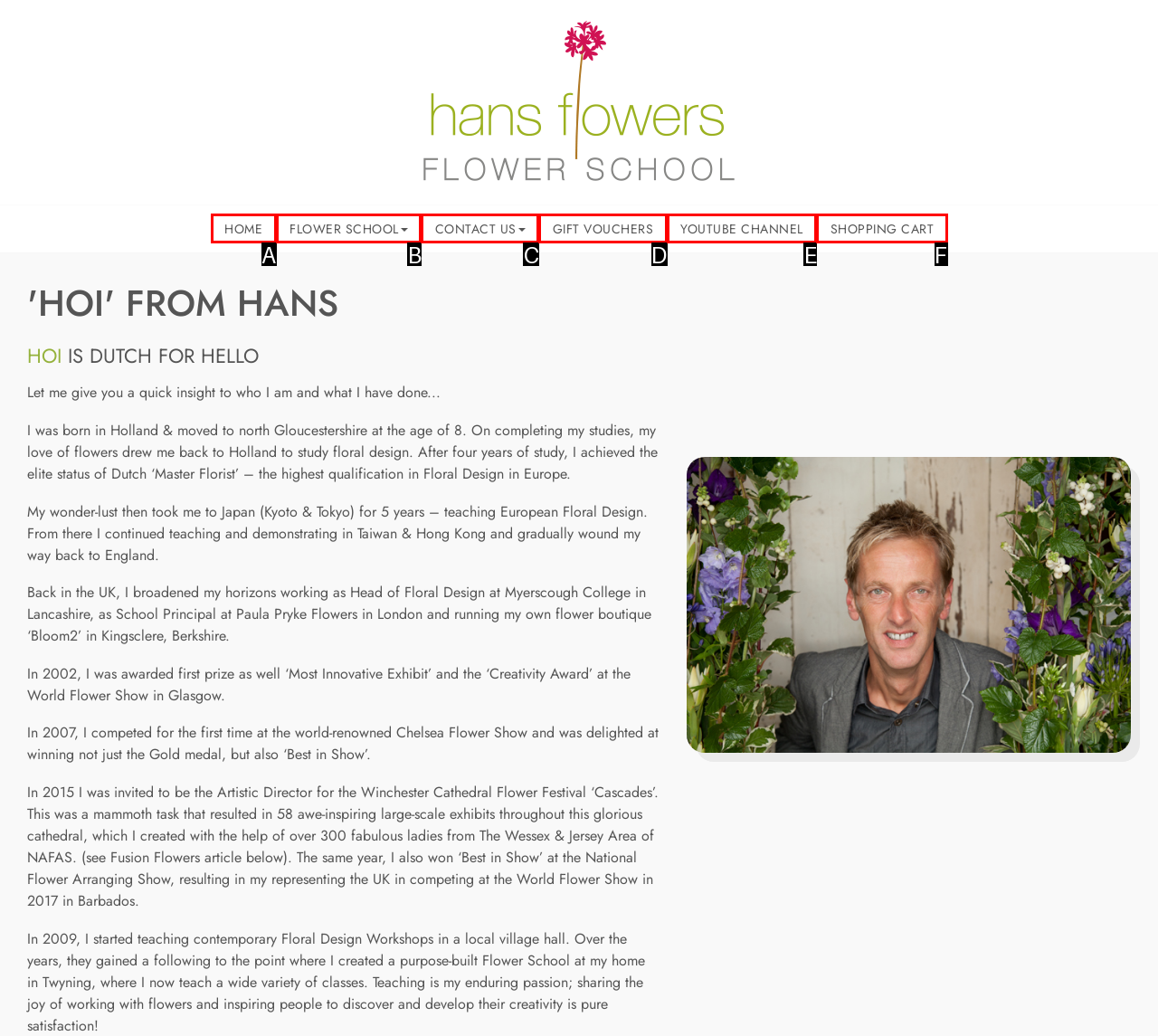Which option corresponds to the following element description: Home?
Please provide the letter of the correct choice.

A